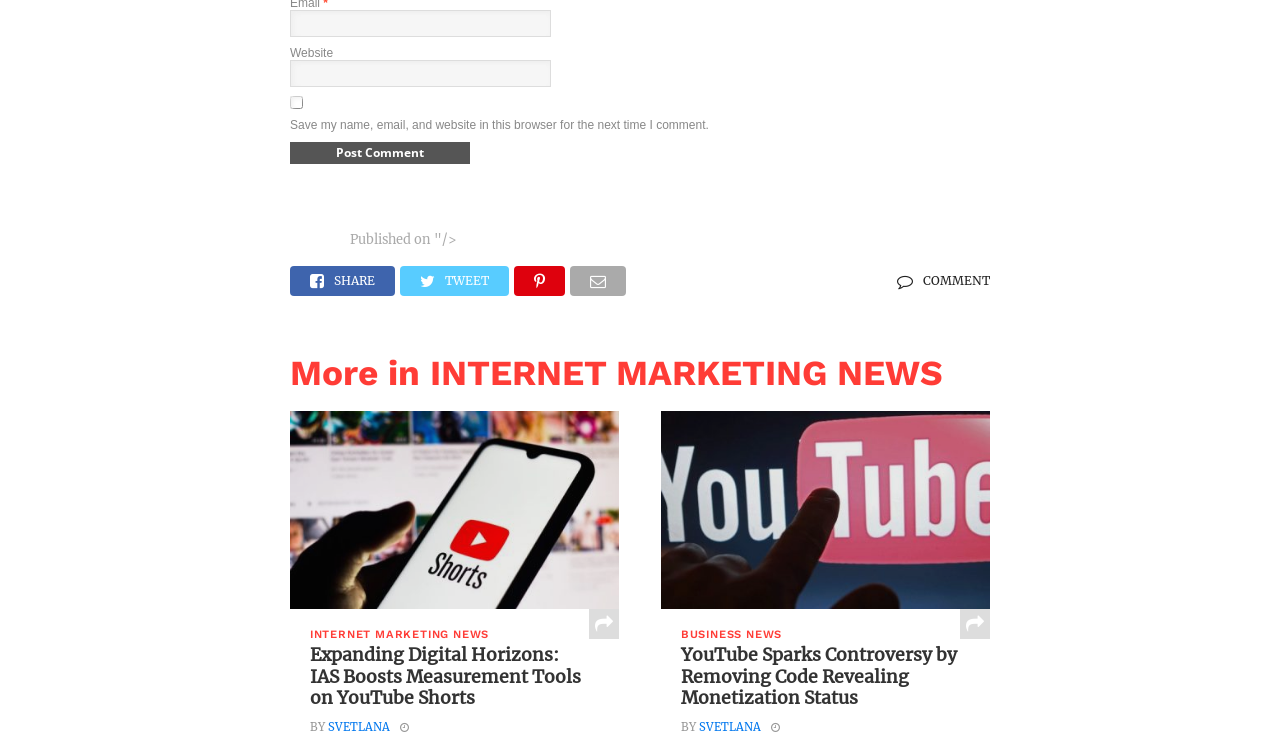Identify the bounding box coordinates of the HTML element based on this description: "parent_node: Email * aria-describedby="email-notes" name="email"".

[0.227, 0.014, 0.43, 0.051]